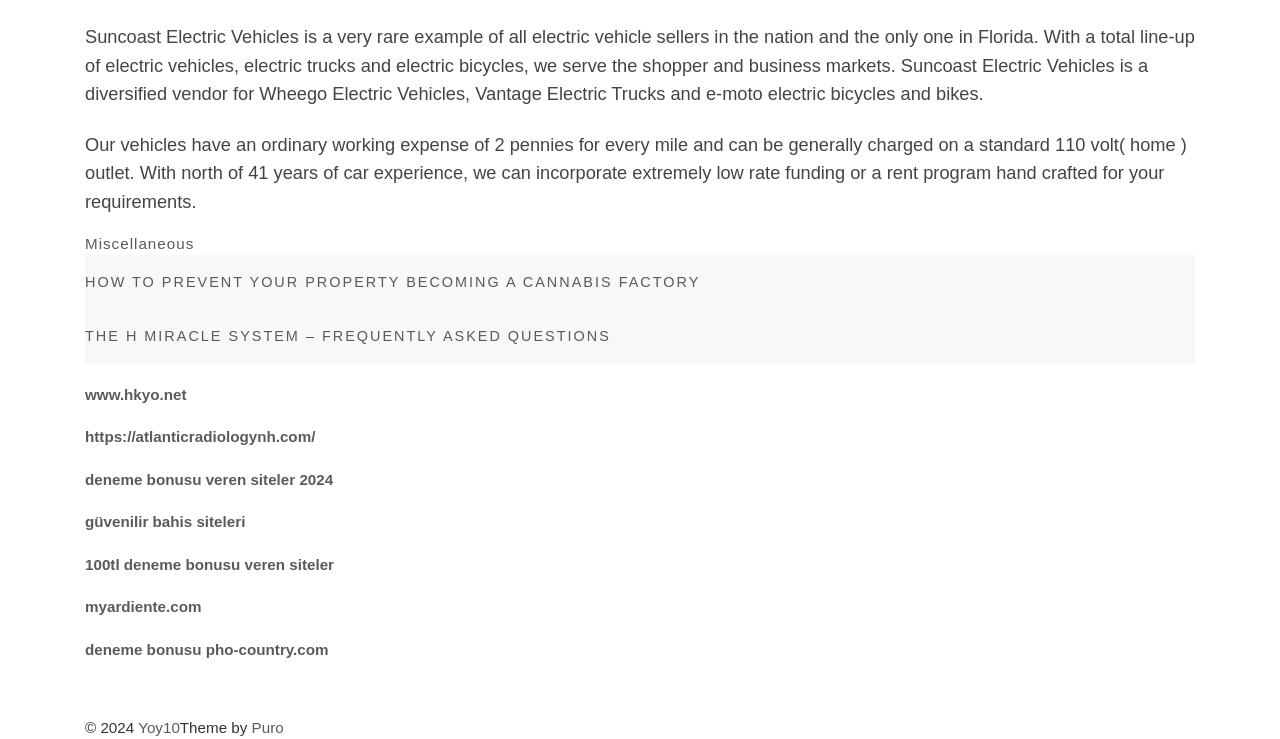Highlight the bounding box coordinates of the region I should click on to meet the following instruction: "Click on 'Miscellaneous'".

[0.066, 0.318, 0.152, 0.341]